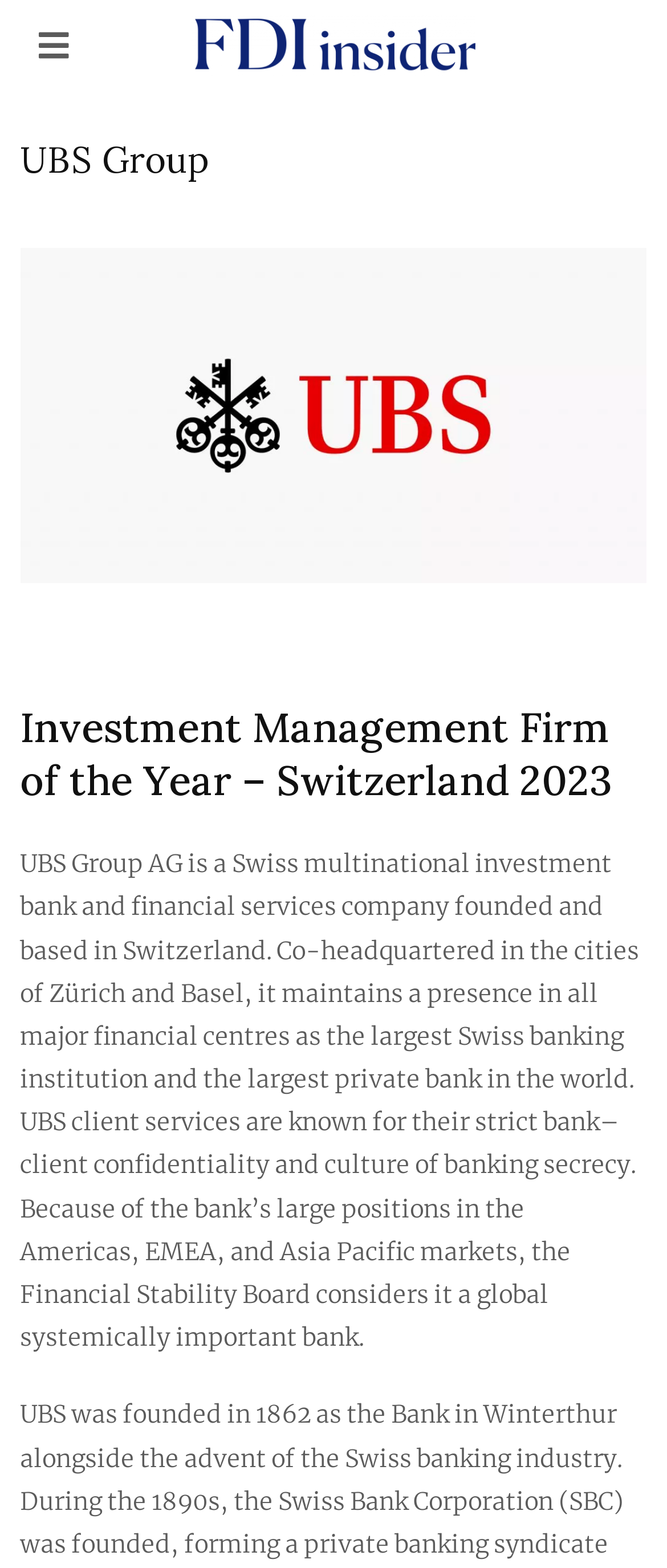Use one word or a short phrase to answer the question provided: 
What is the company's presence in financial markets?

All major financial centres